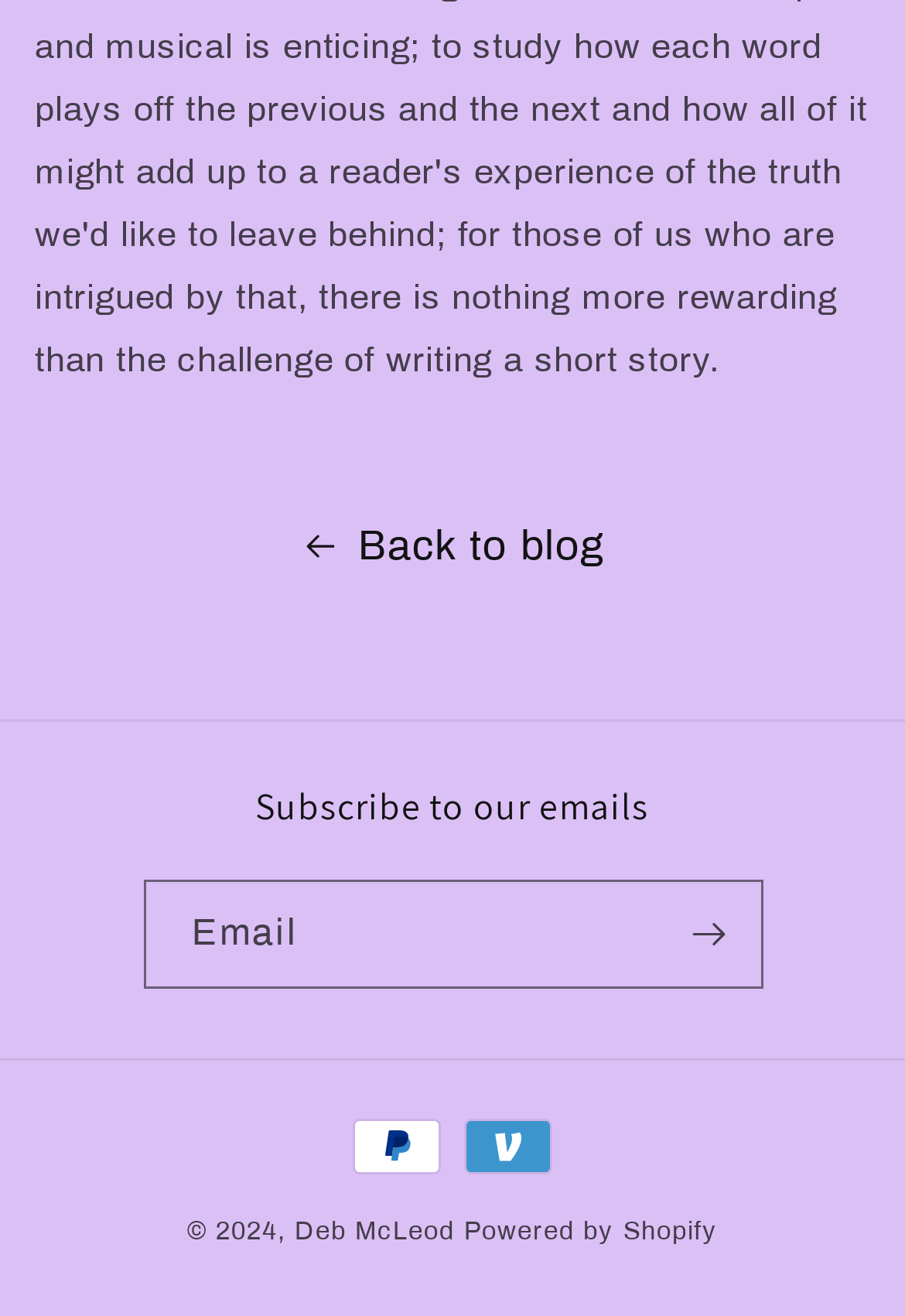What is the call-to-action button?
Ensure your answer is thorough and detailed.

The button with the text 'Subscribe' is placed next to the email input field, suggesting that it is the call-to-action button to subscribe to the newsletter or emails.